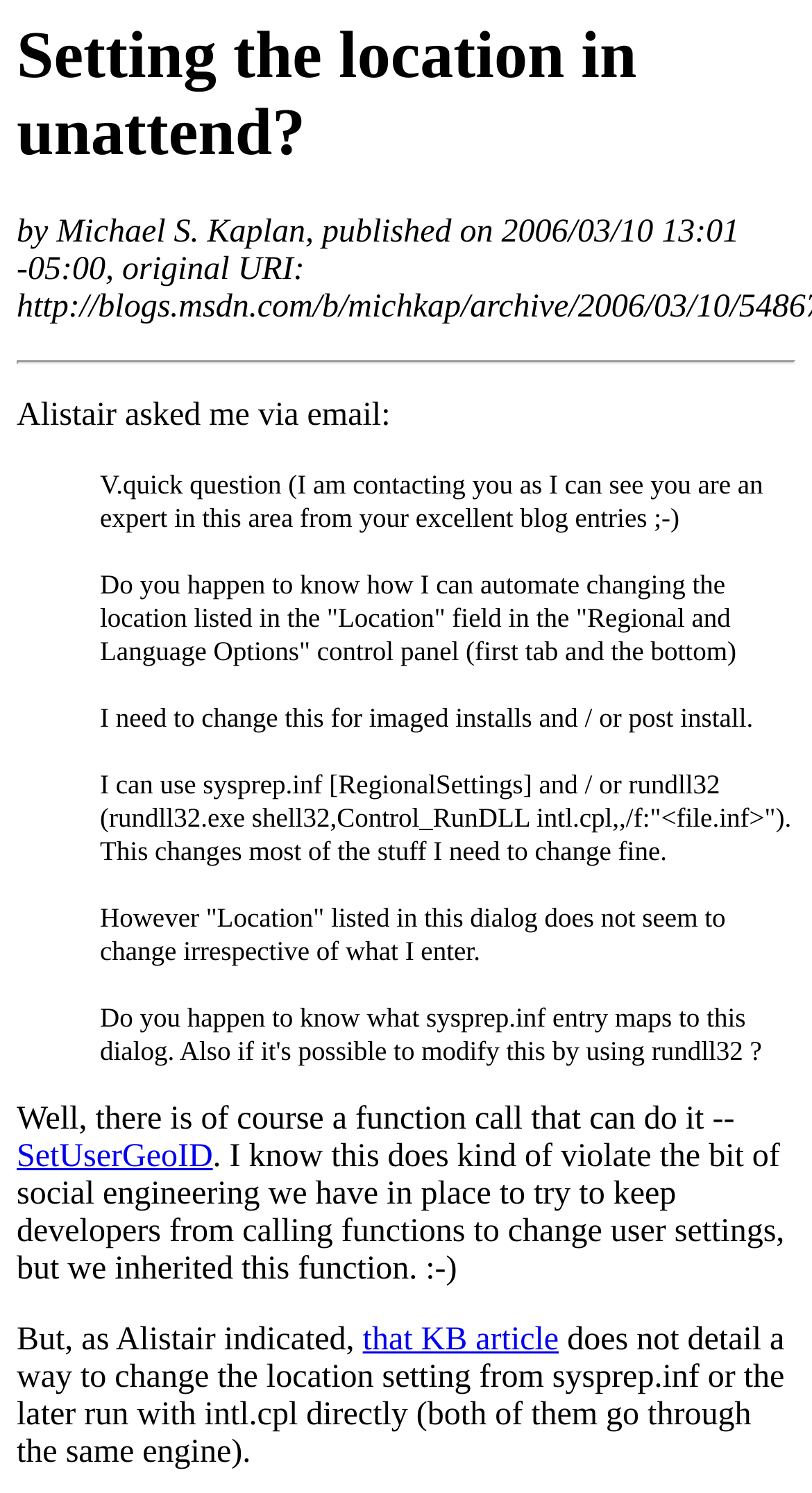Write an elaborate caption that captures the essence of the webpage.

The webpage appears to be a blog post or a Q&A forum, with a heading "Setting the location in unattend?" at the top. Below the heading, there is a horizontal separator line. 

The main content of the page is a blockquote section, which contains a question from Alistair, who asked about automating the change of the location listed in the "Location" field in the "Regional and Language Options" control panel. The question is divided into several paragraphs, explaining the context and the problem Alistair is facing.

Above the blockquote section, there is a line of text indicating that Alistair asked the question via email. 

Below the blockquote section, there is a response to Alistair's question, which starts with a line of text saying "Well, there is of course a function call that can do it --". The response includes a link to a function called "SetUserGeoID" and explains that it can be used to change the location setting. The response also mentions a KB article, which is linked, and notes that it does not provide a way to change the location setting from sysprep.inf or intl.cpl directly.